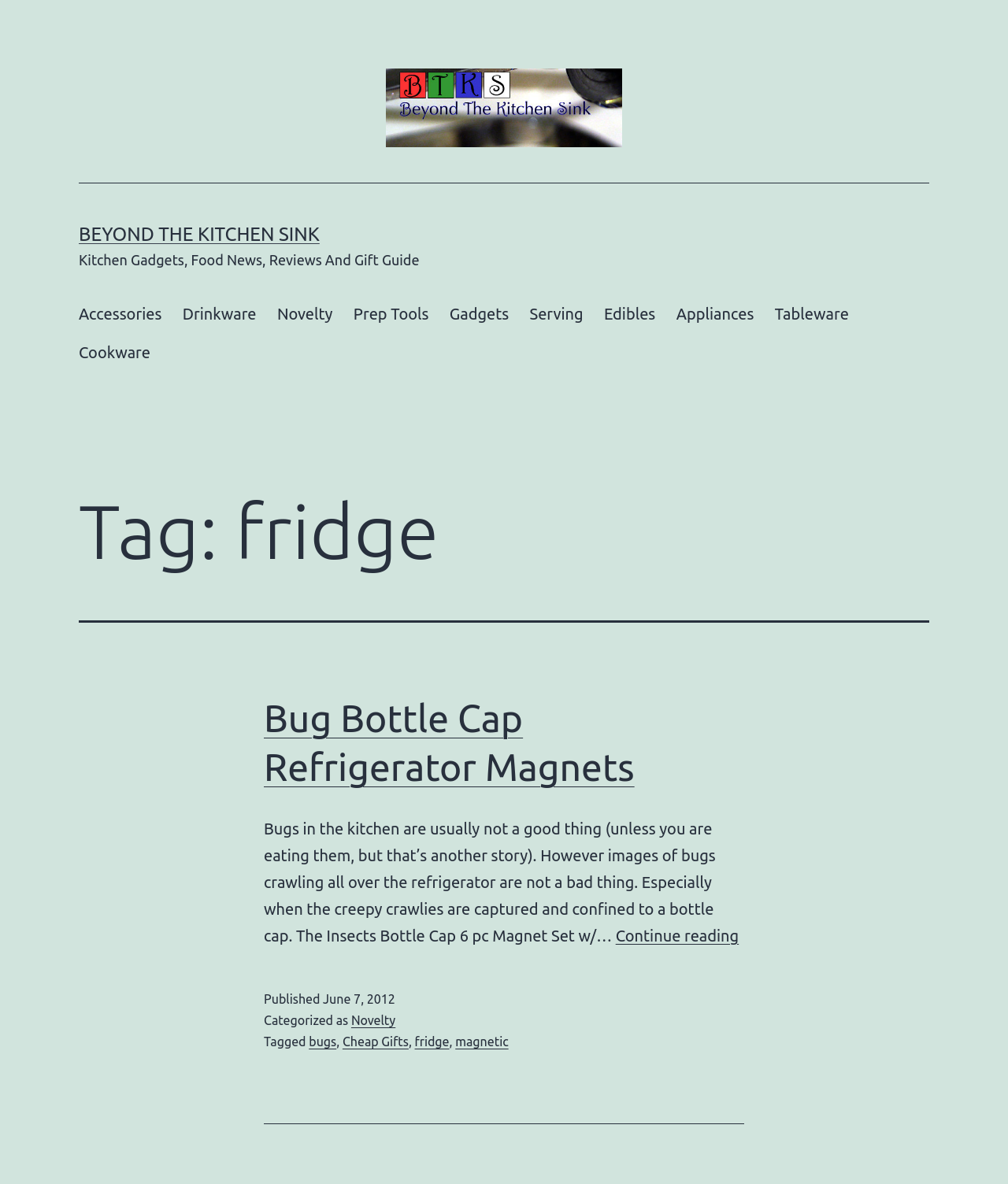What is the theme of the image on the webpage?
Please look at the screenshot and answer using one word or phrase.

Bugs